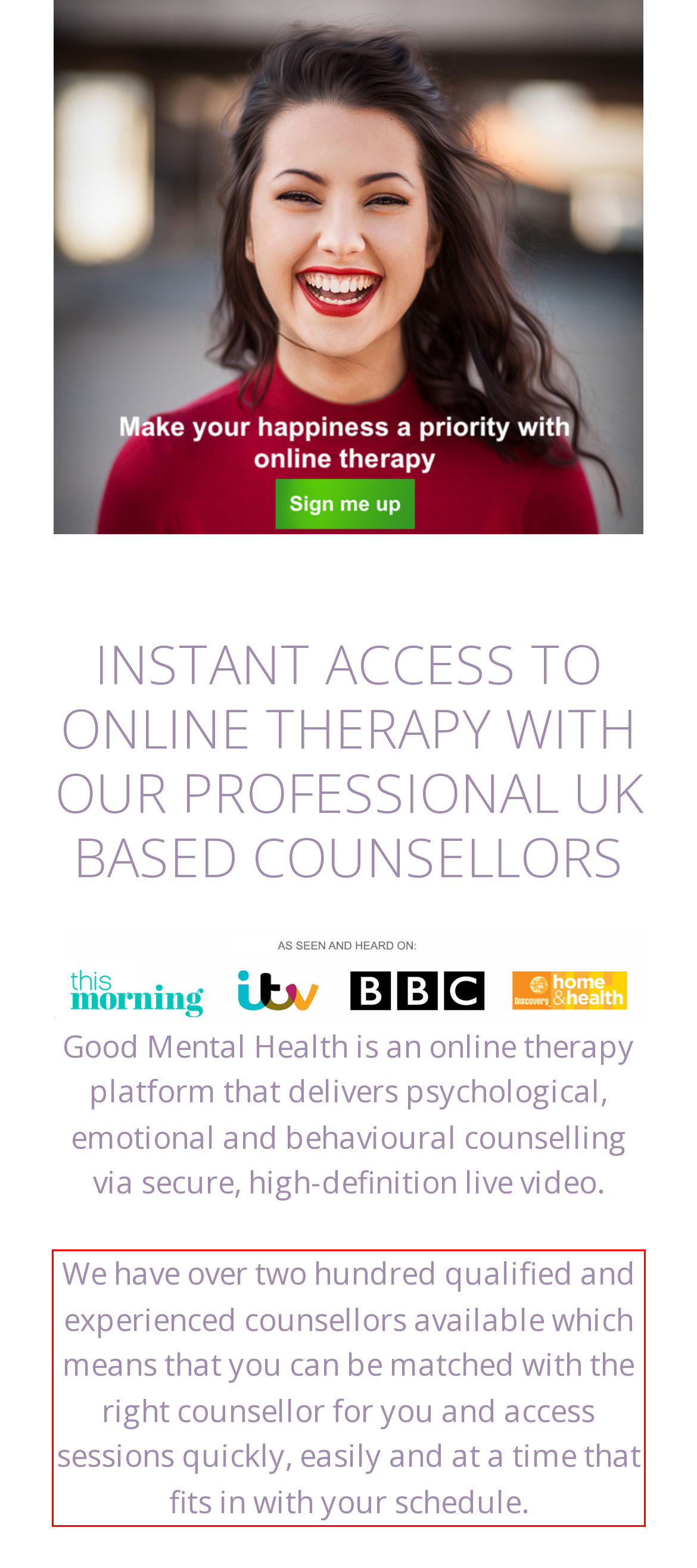There is a UI element on the webpage screenshot marked by a red bounding box. Extract and generate the text content from within this red box.

We have over two hundred qualified and experienced counsellors available which means that you can be matched with the right counsellor for you and access sessions quickly, easily and at a time that fits in with your schedule.